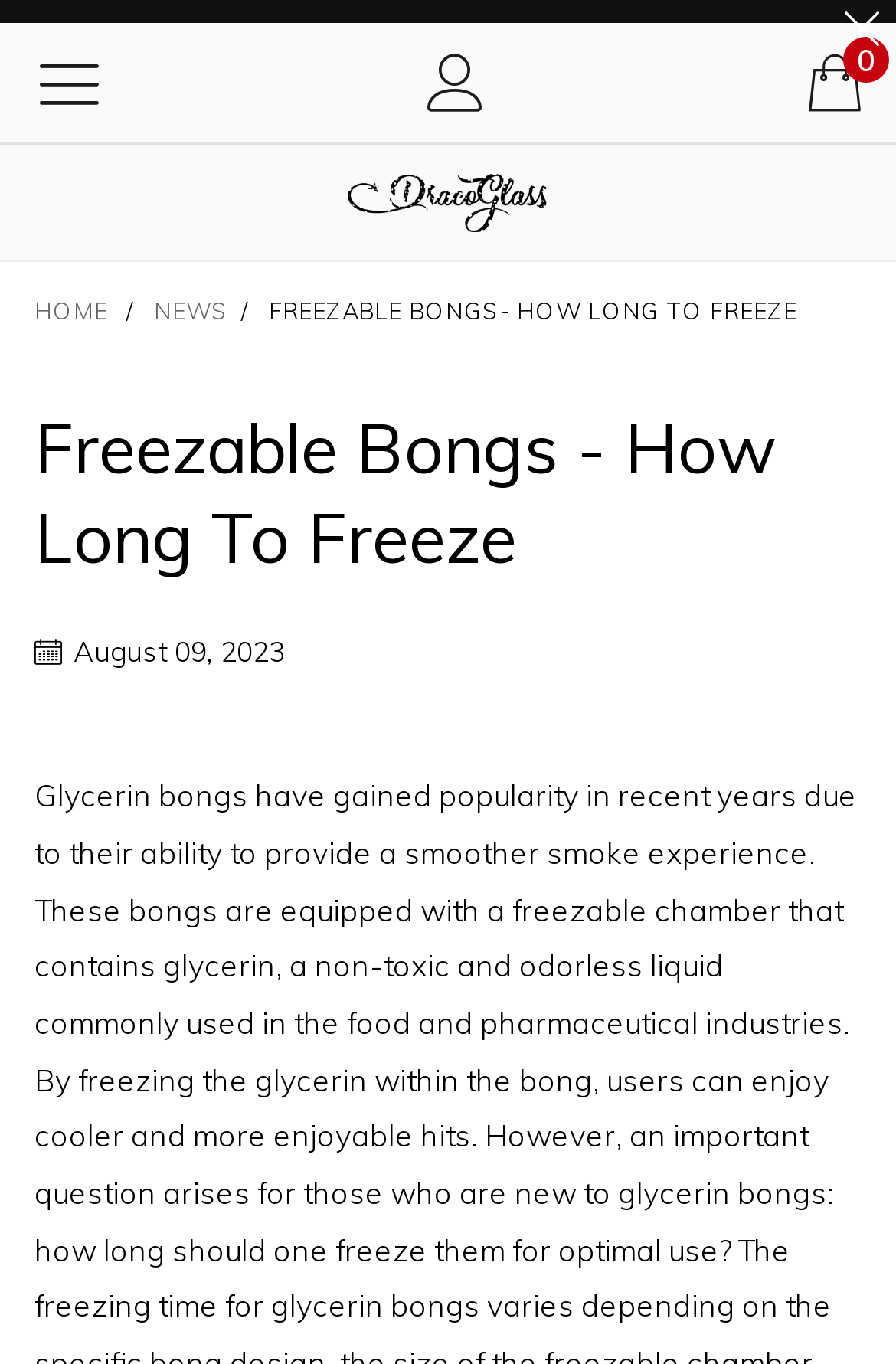What is the navigation menu item before 'NEWS'?
Answer with a single word or short phrase according to what you see in the image.

HOME